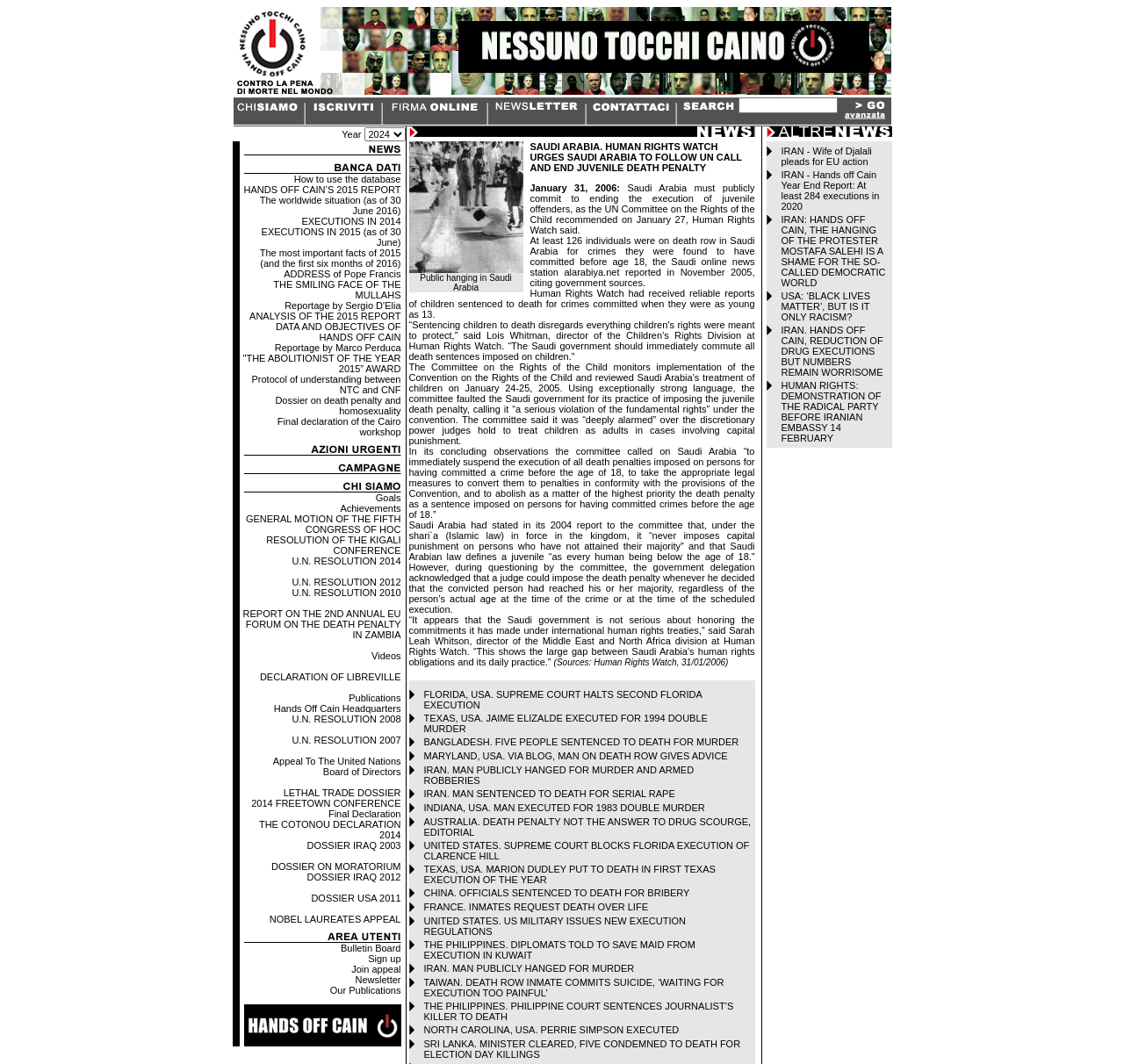Kindly determine the bounding box coordinates of the area that needs to be clicked to fulfill this instruction: "Select a year from the dropdown".

[0.324, 0.119, 0.361, 0.132]